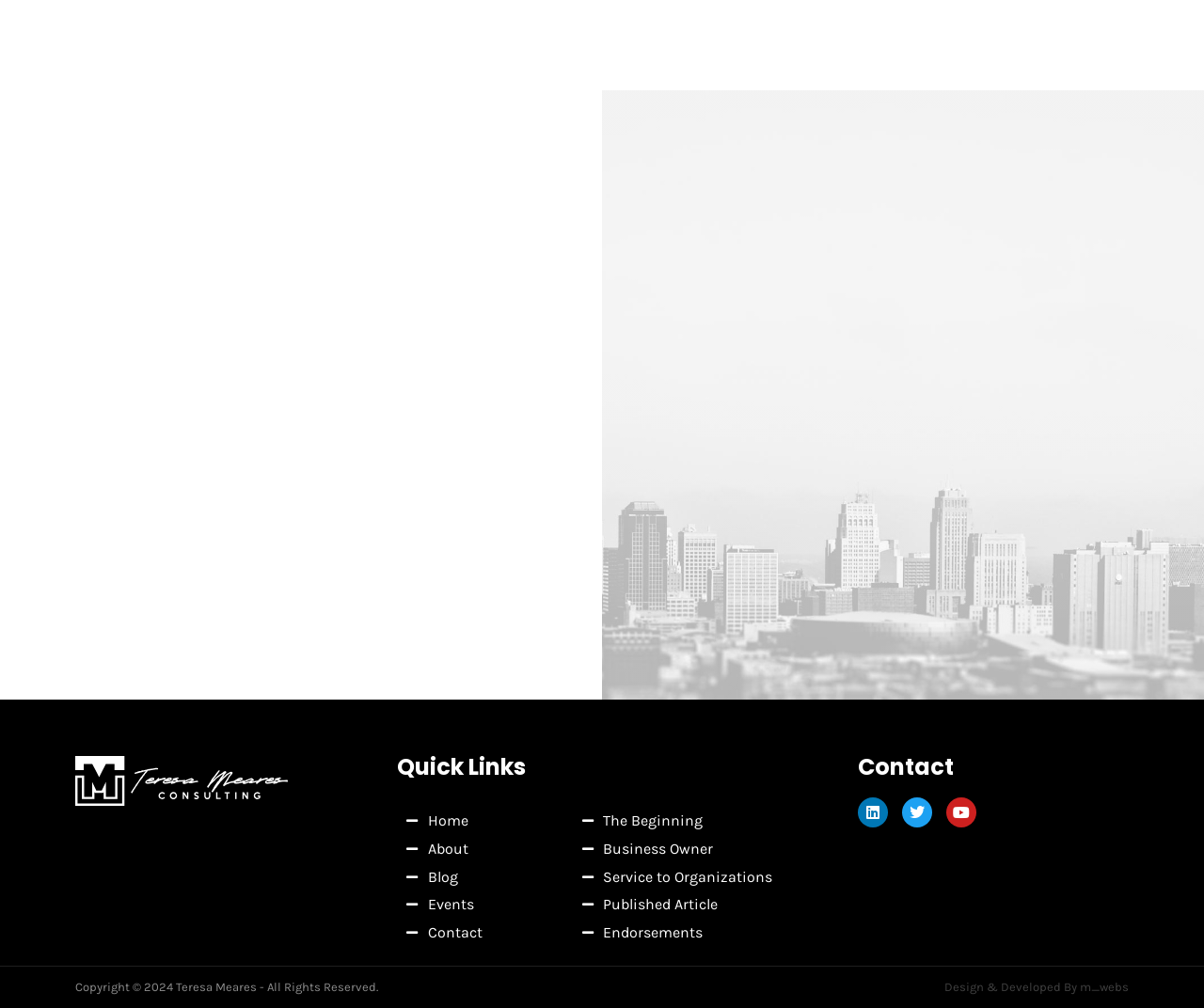From the given element description: "Linkedin", find the bounding box for the UI element. Provide the coordinates as four float numbers between 0 and 1, in the order [left, top, right, bottom].

[0.713, 0.791, 0.738, 0.821]